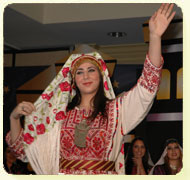Based on the image, provide a detailed and complete answer to the question: 
What is the occasion depicted in the image?

The image captures a woman dressed in traditional Palestinian attire, exuding joy and cultural pride, with other women dressed similarly in the background. This suggests that the occasion is a celebration or cultural festival, highlighting the communal spirit of the event.